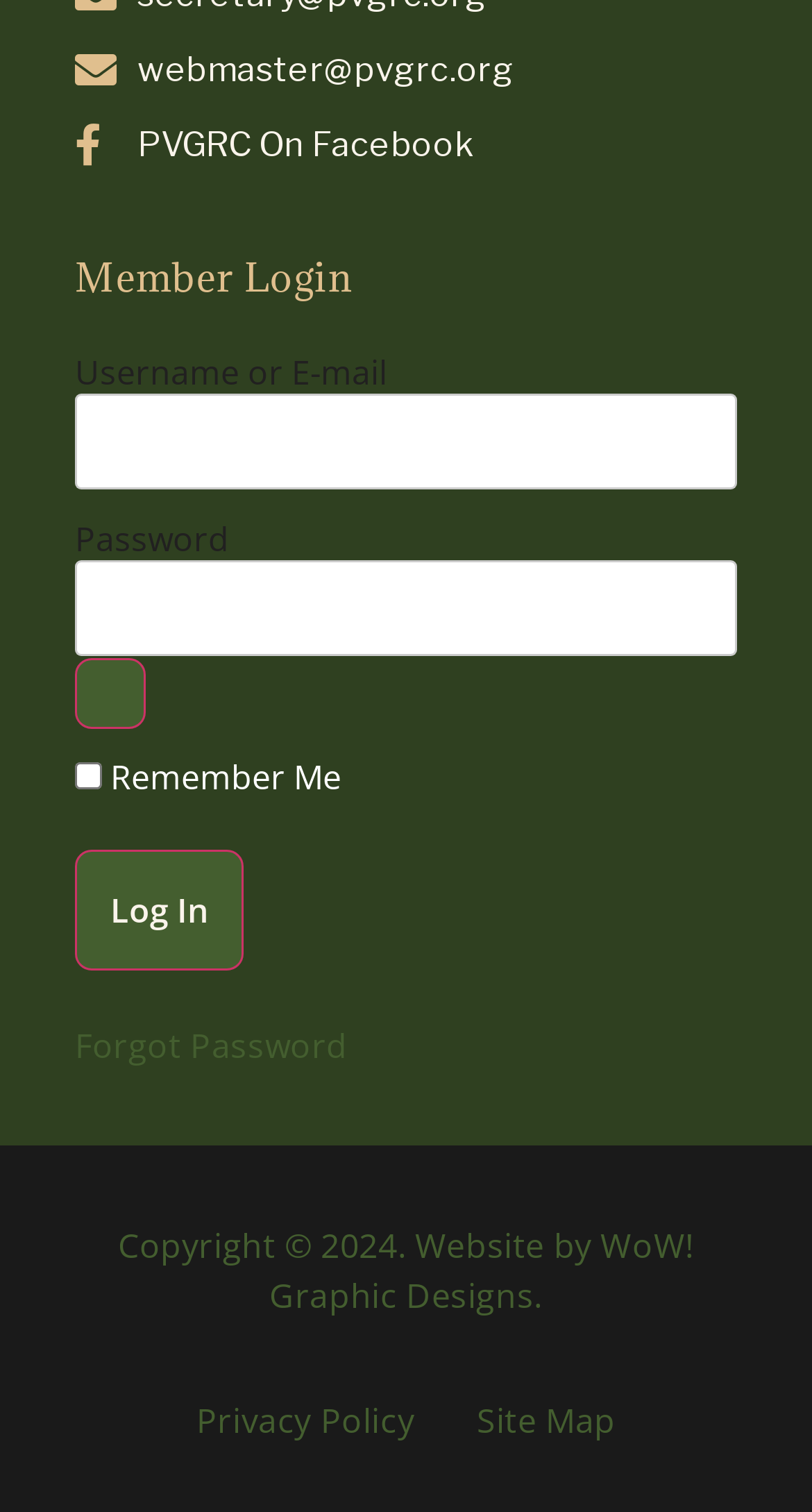How many links are there in the footer section?
Refer to the screenshot and answer in one word or phrase.

3